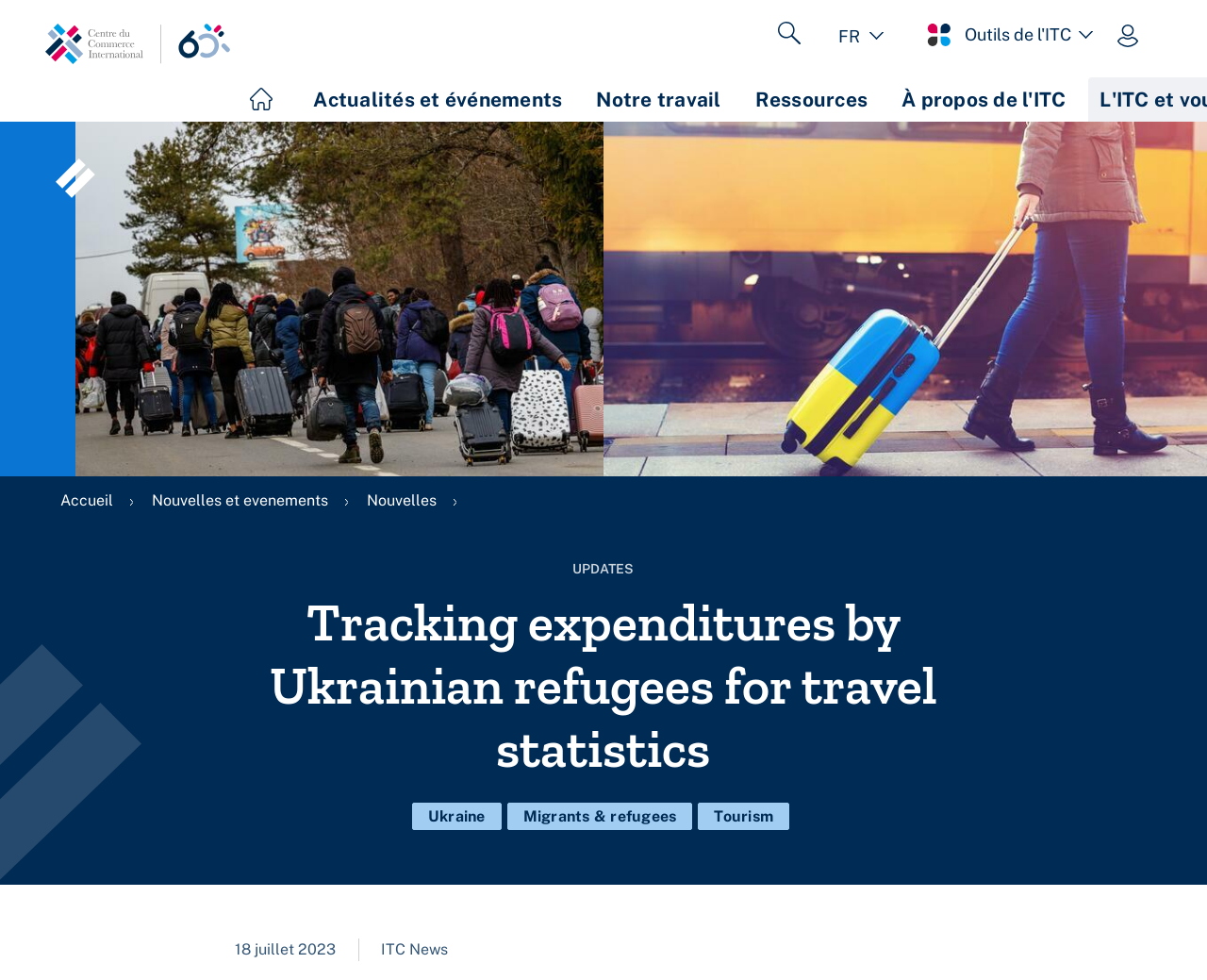Kindly provide the bounding box coordinates of the section you need to click on to fulfill the given instruction: "go to home page".

[0.038, 0.0, 0.192, 0.124]